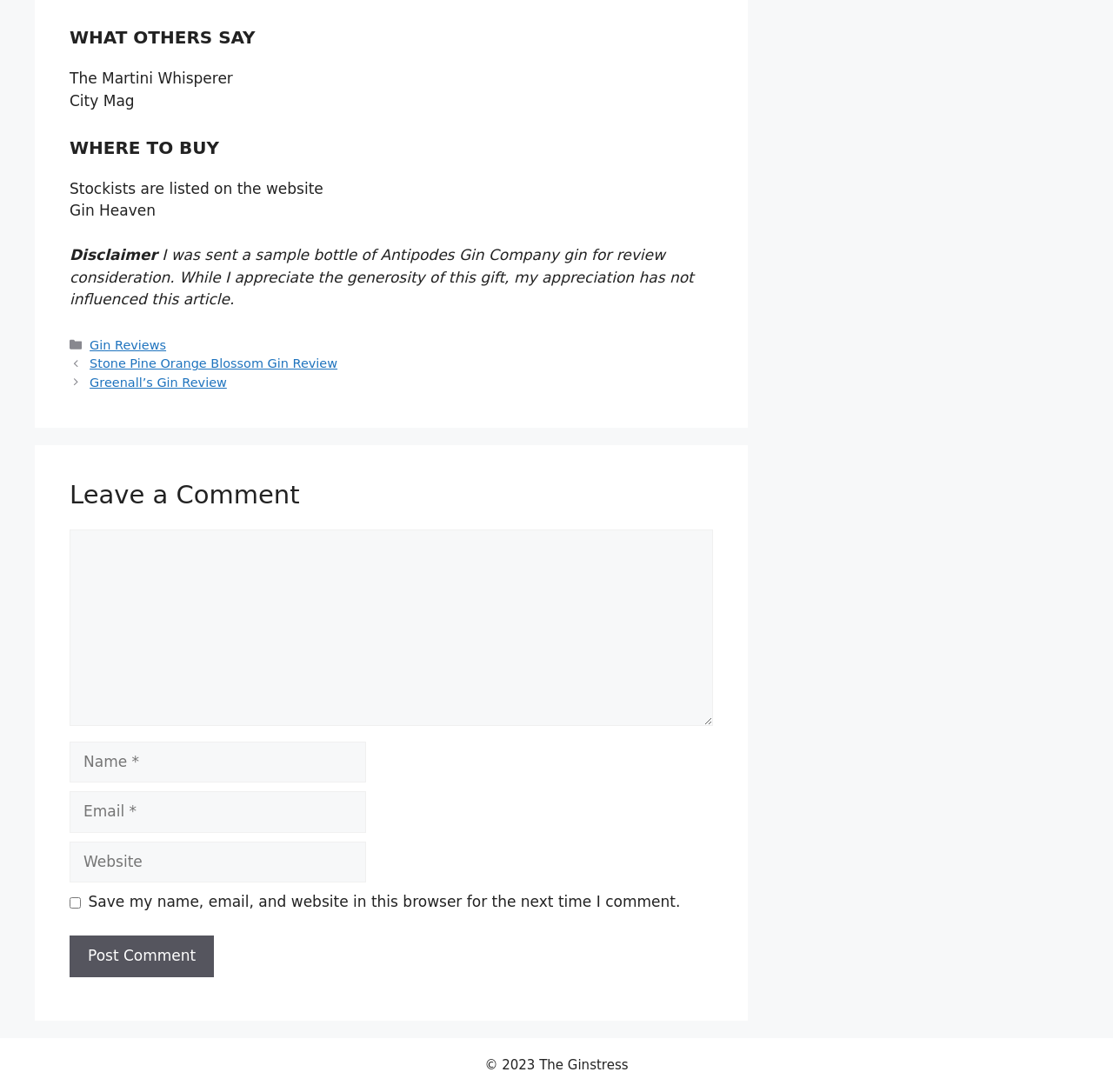Please answer the following question using a single word or phrase: 
What is the name of the website mentioned for stockists?

Gin Heaven